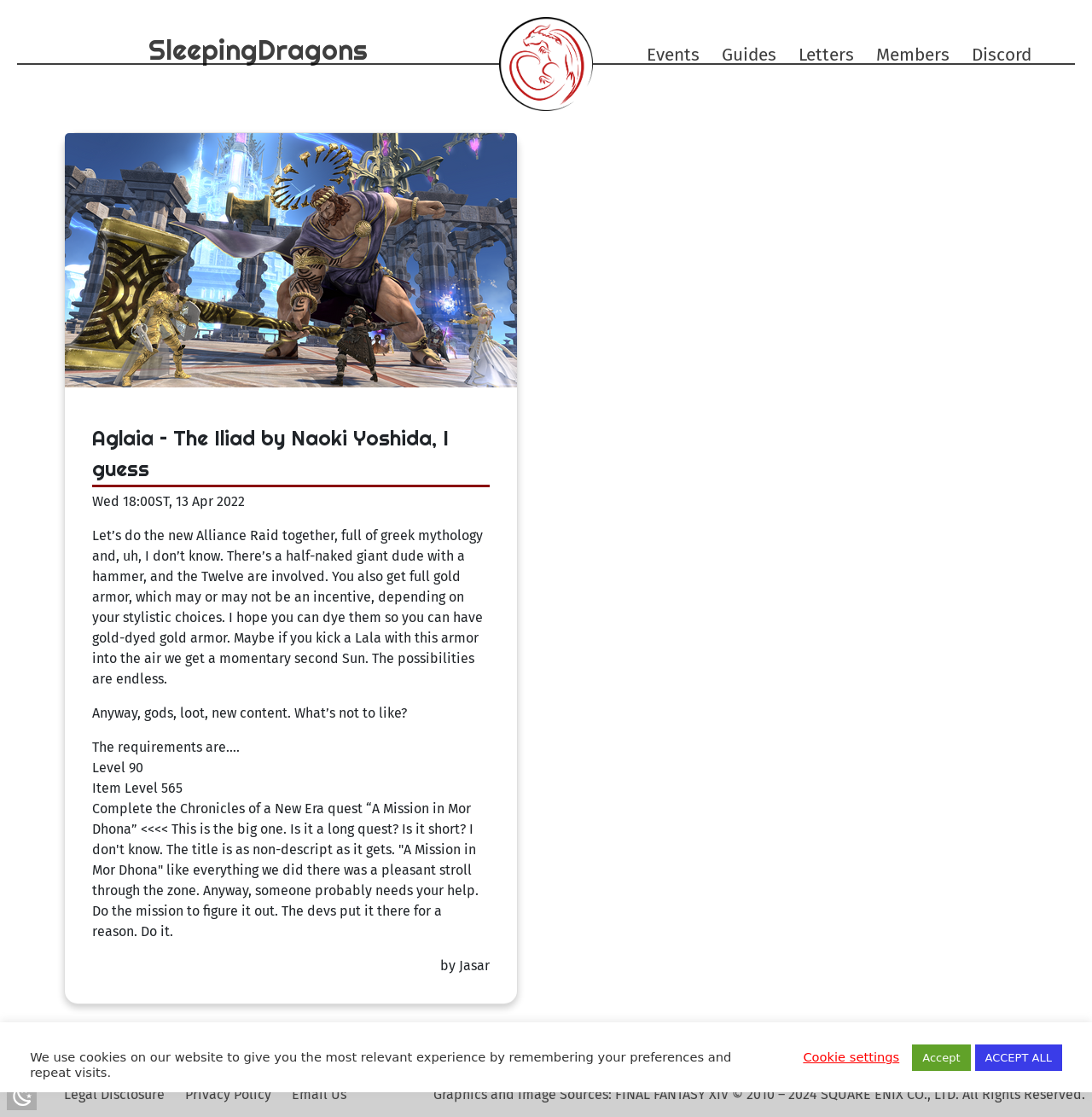Please specify the coordinates of the bounding box for the element that should be clicked to carry out this instruction: "Visit the Events page". The coordinates must be four float numbers between 0 and 1, formatted as [left, top, right, bottom].

[0.592, 0.04, 0.641, 0.059]